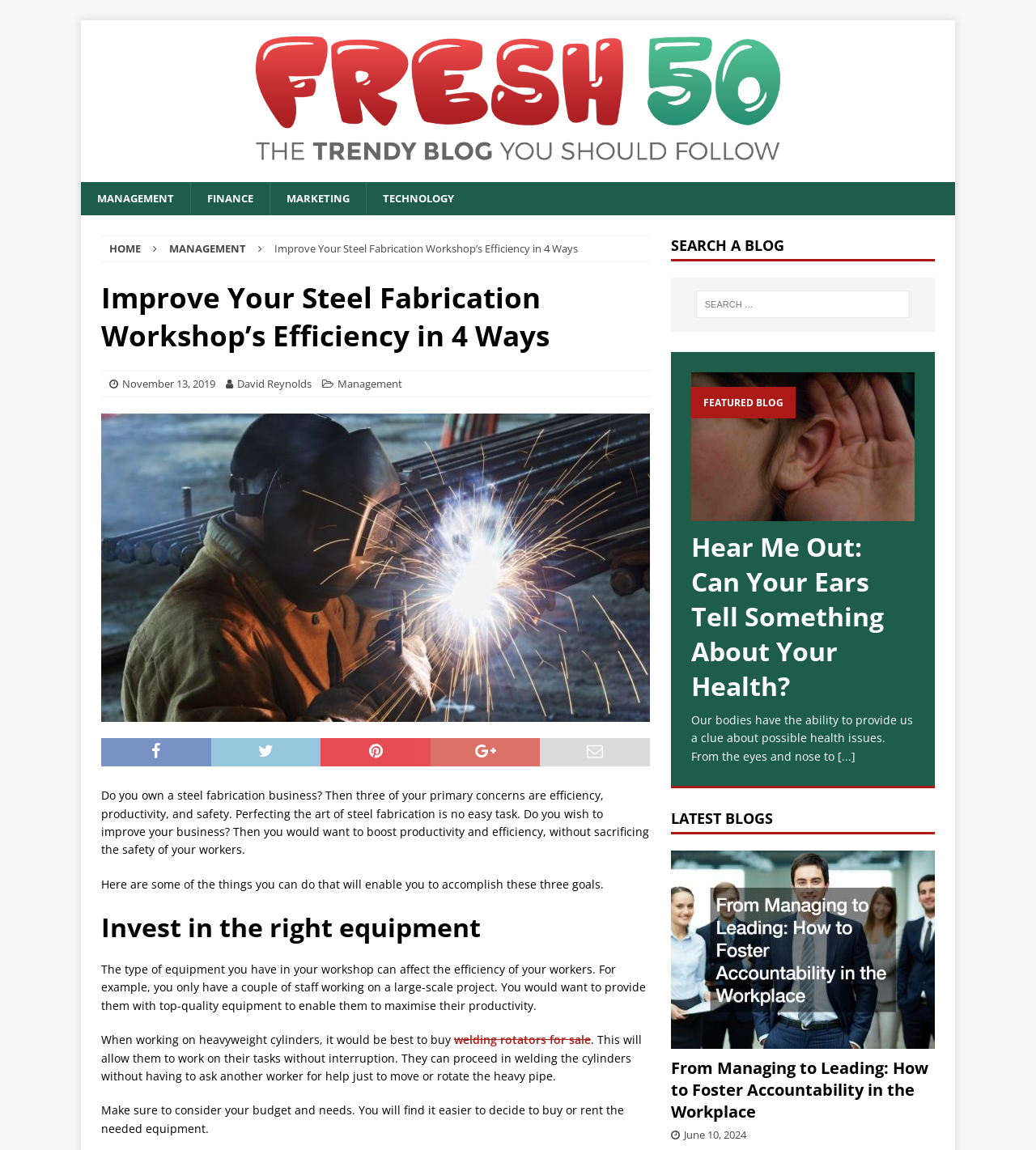What is the main topic of the webpage?
Provide a short answer using one word or a brief phrase based on the image.

Workshop efficiency